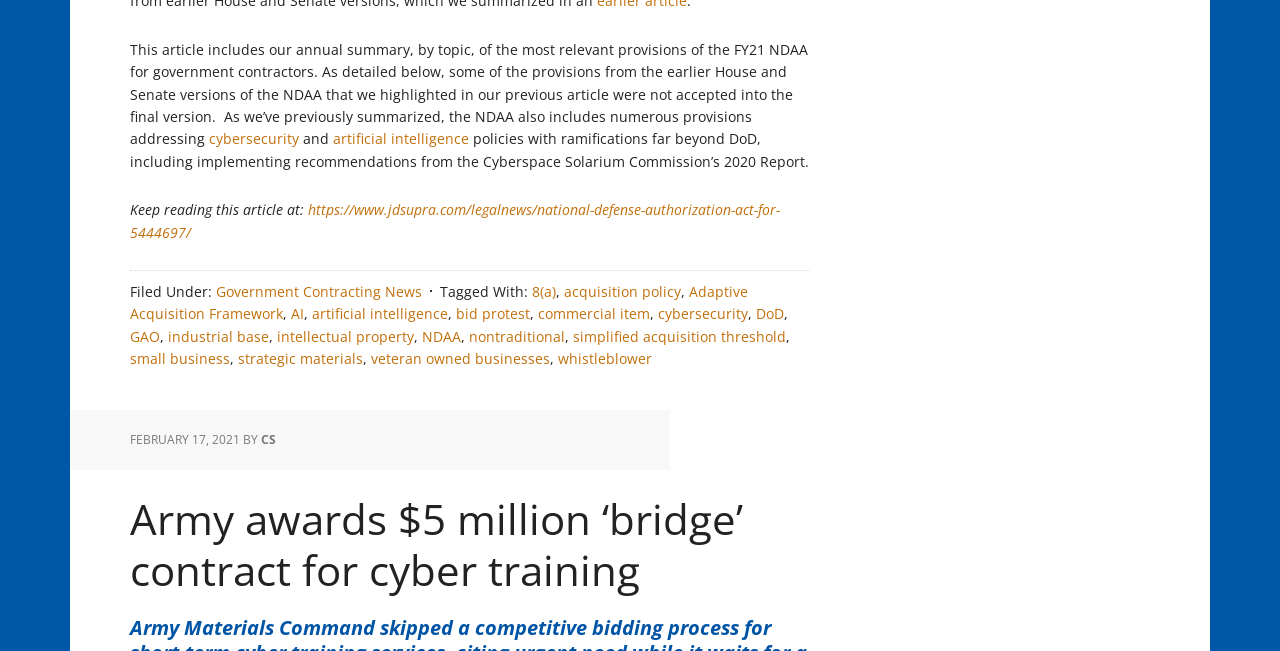What is the author of the article?
Based on the visual, give a brief answer using one word or a short phrase.

CS